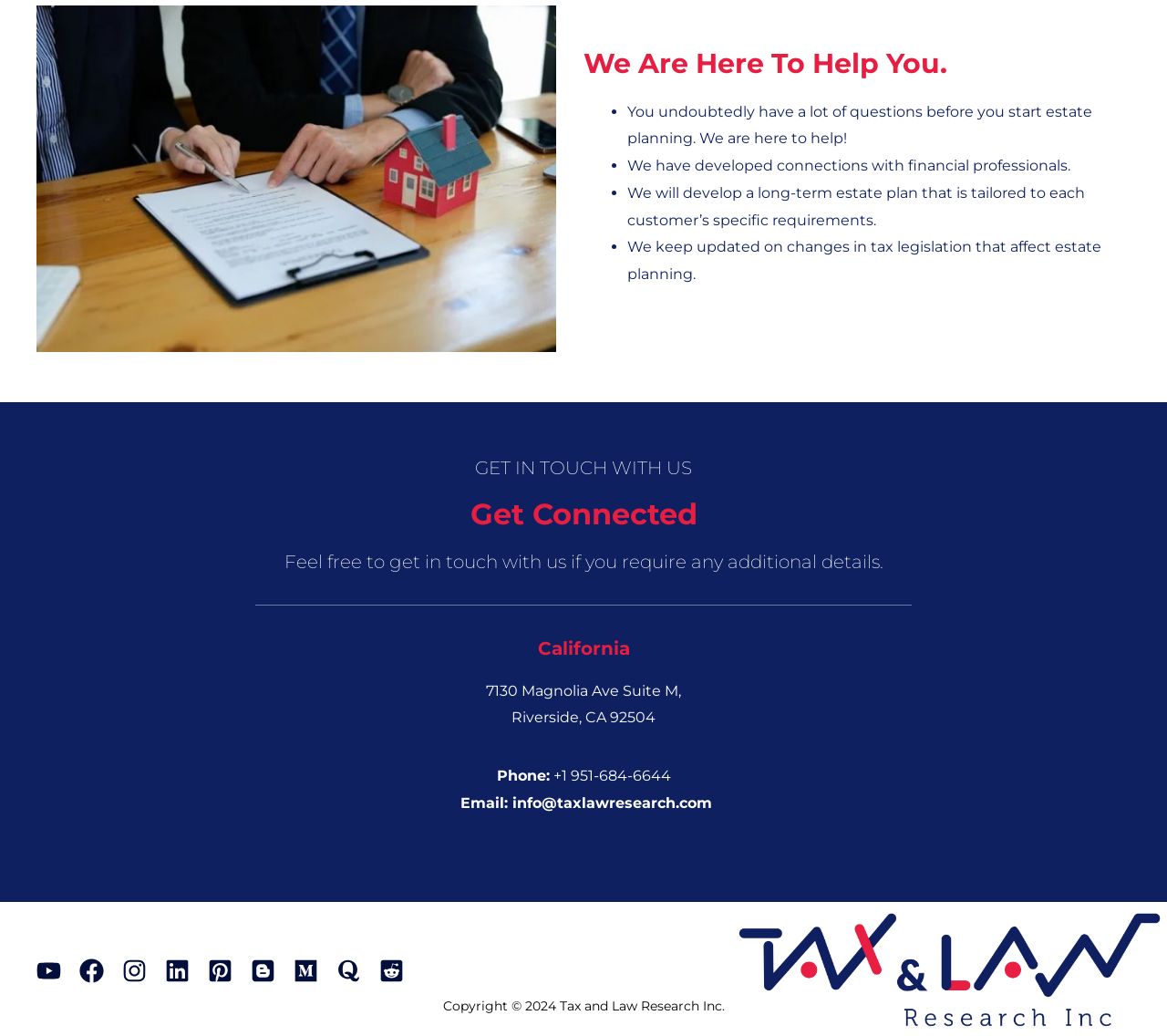Pinpoint the bounding box coordinates of the clickable element to carry out the following instruction: "Get in touch with us through email."

[0.39, 0.766, 0.61, 0.783]